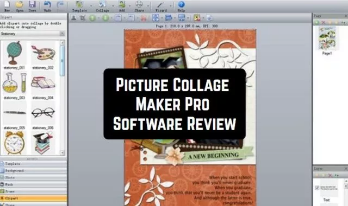What is the purpose of the software?
Please provide a single word or phrase based on the screenshot.

Create personalized collages